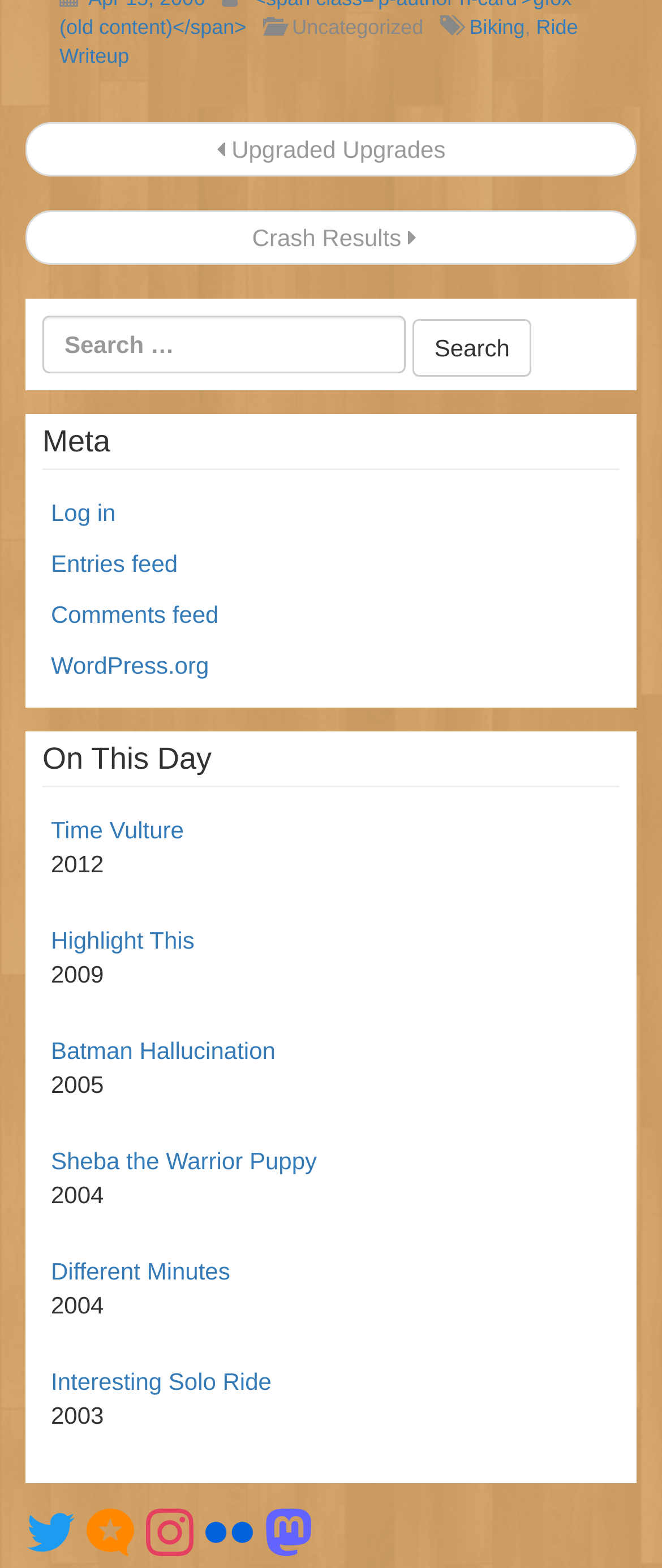What is the category of the post?
Look at the image and answer with only one word or phrase.

Uncategorized